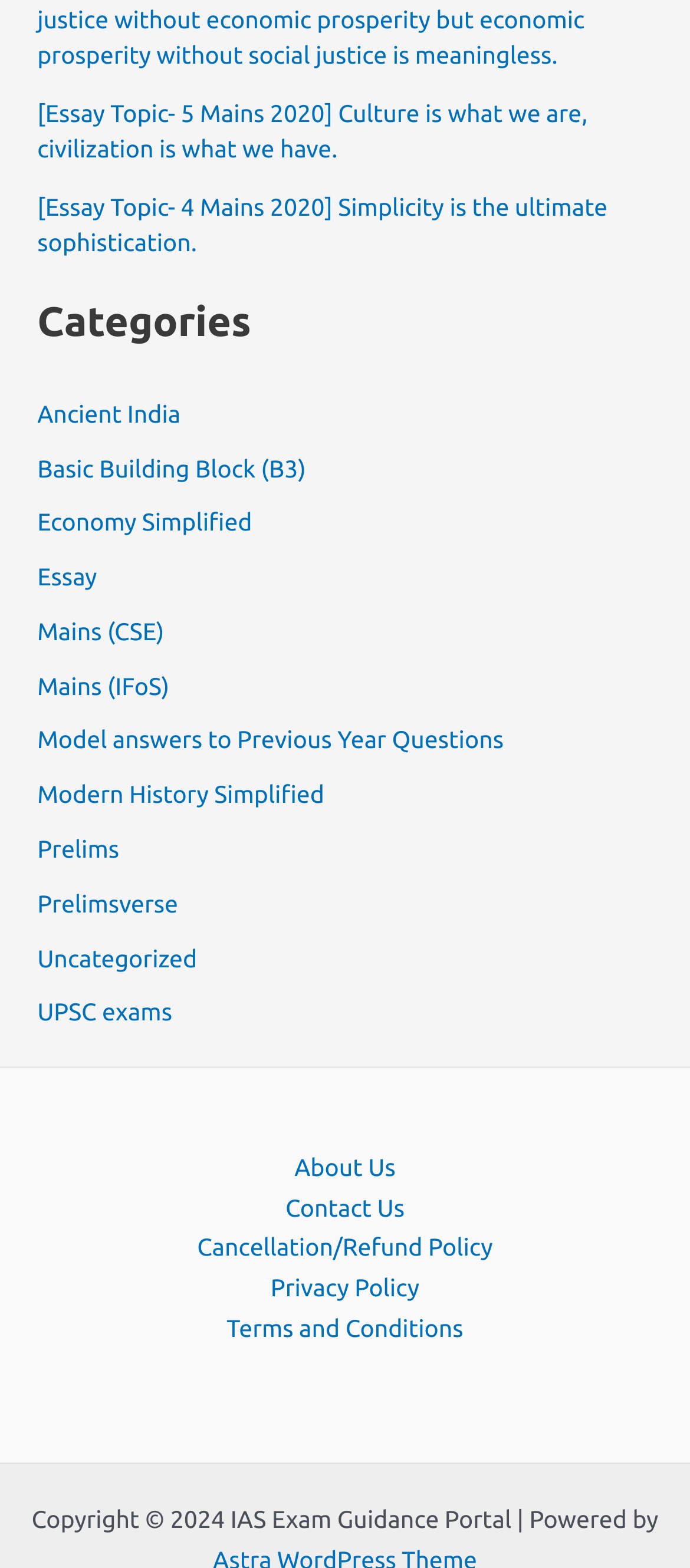What is the purpose of the 'Categories' section?
Using the image as a reference, give an elaborate response to the question.

The 'Categories' section seems to be a way to organize and categorize various topics related to UPSC exams, such as 'Ancient India', 'Economy Simplified', and 'Modern History Simplified', making it easier for users to navigate and find relevant information.